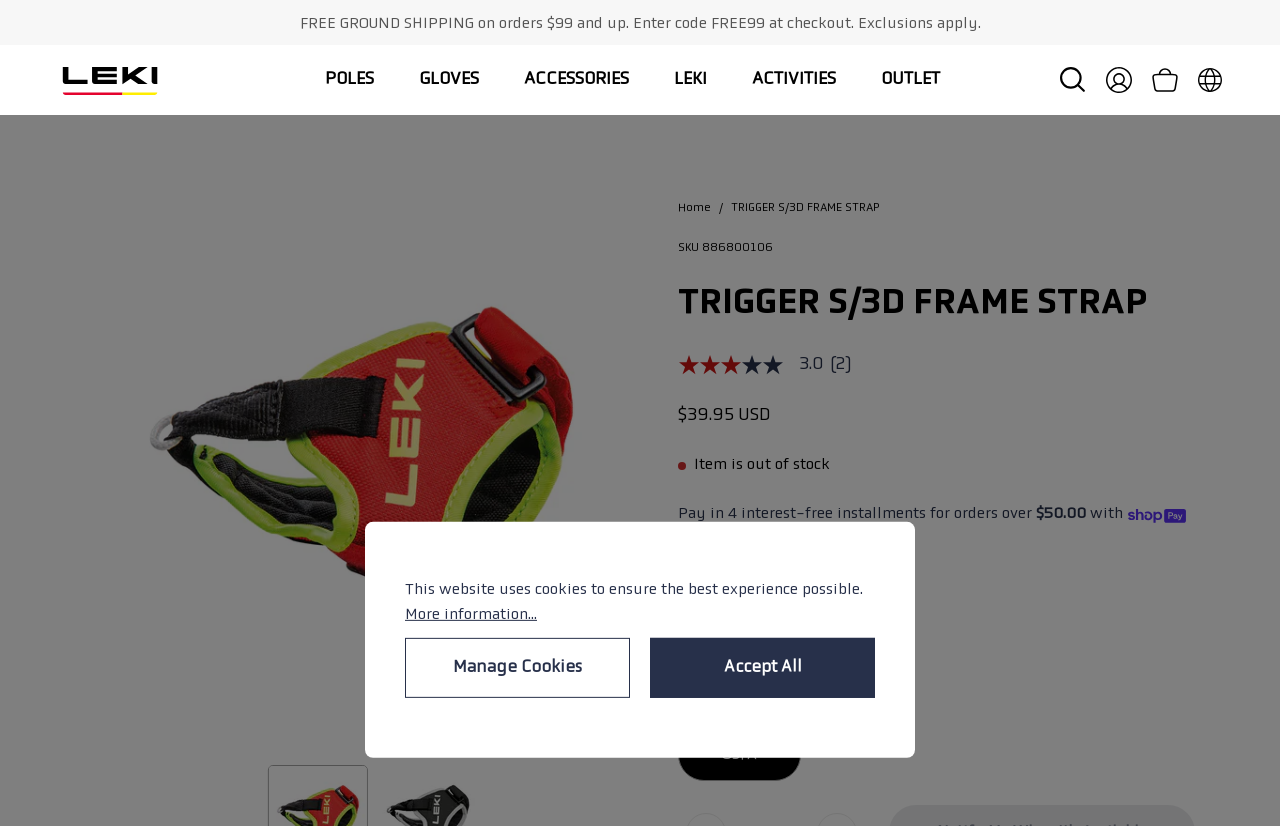Determine the bounding box coordinates of the section to be clicked to follow the instruction: "View my account". The coordinates should be given as four float numbers between 0 and 1, formatted as [left, top, right, bottom].

[0.864, 0.082, 0.884, 0.114]